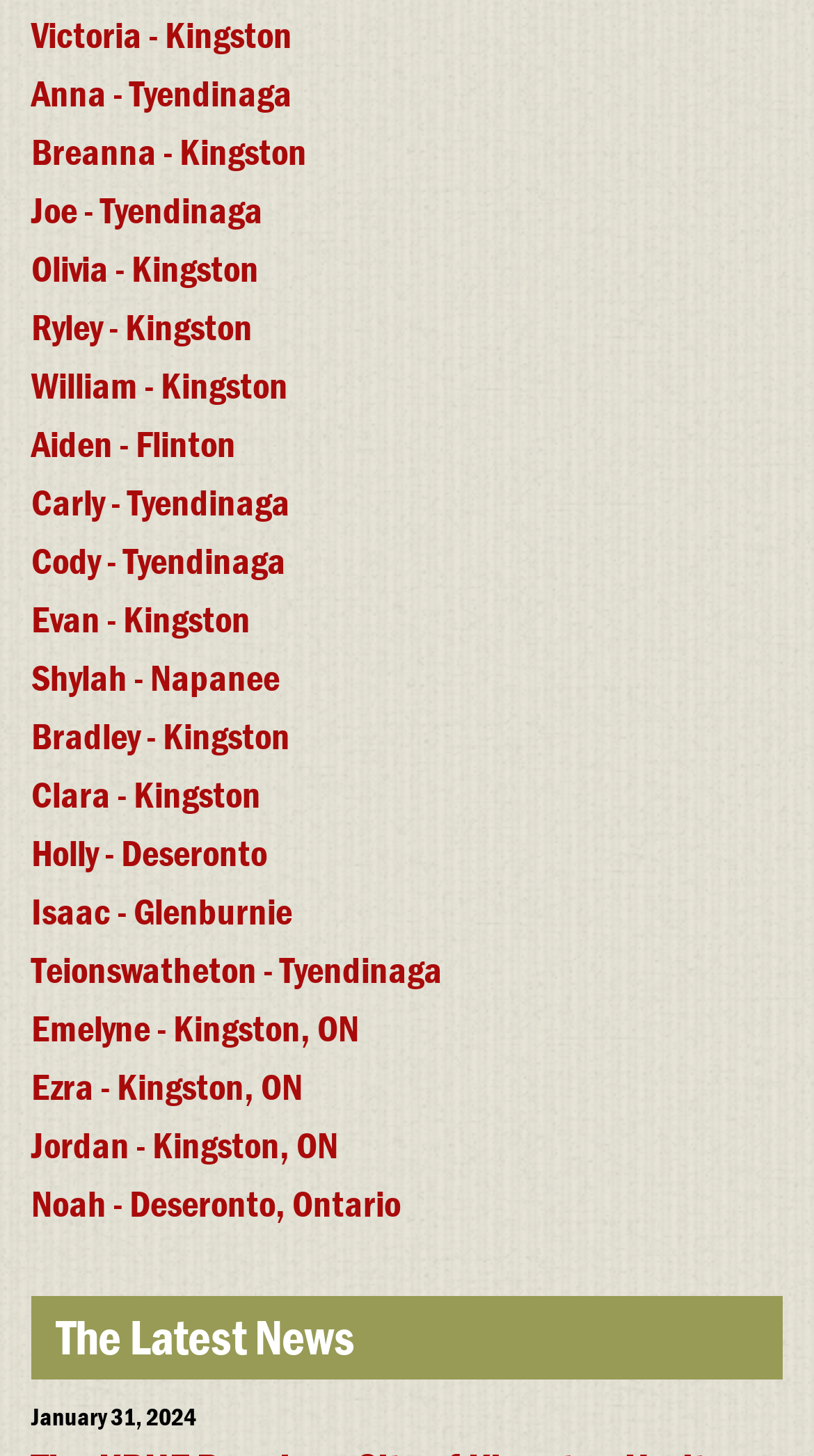What is the date mentioned on the webpage?
Could you answer the question in a detailed manner, providing as much information as possible?

I found a StaticText element with the OCR text 'January 31, 2024', which indicates the date mentioned on the webpage.